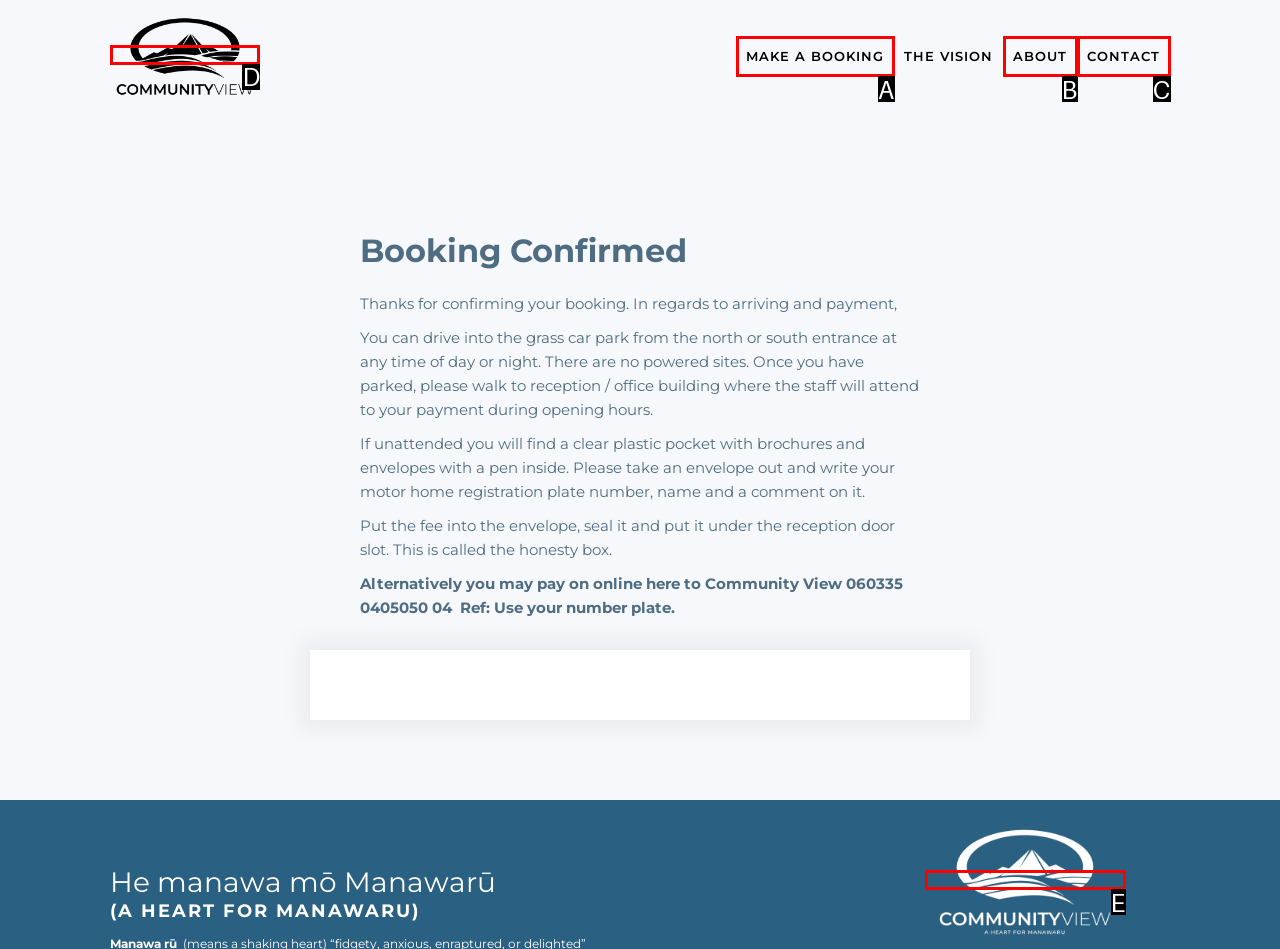Based on the description: Make a Booking, select the HTML element that best fits. Reply with the letter of the correct choice from the options given.

A